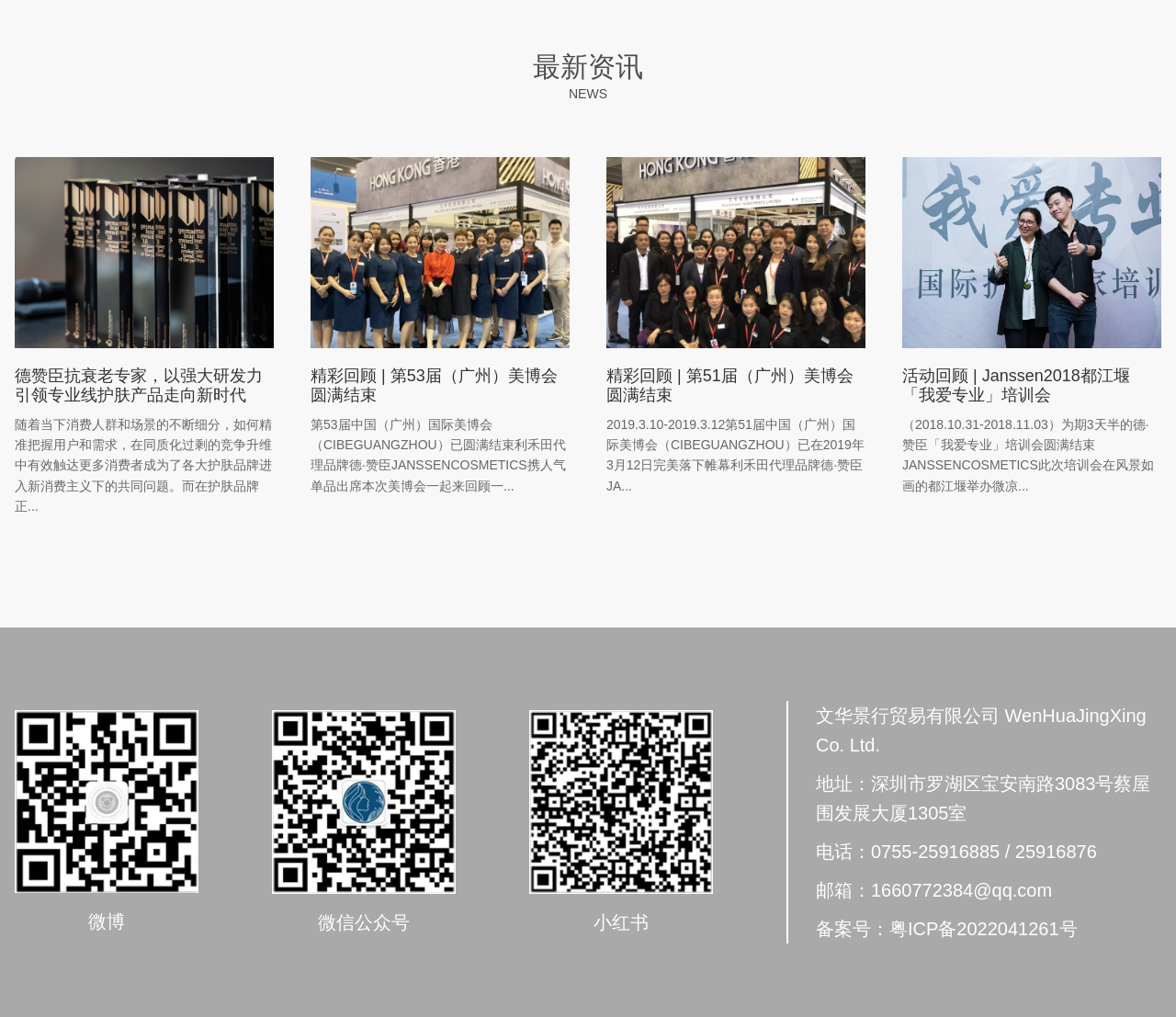Identify the bounding box for the element characterized by the following description: "rare cow waltham abbey".

None